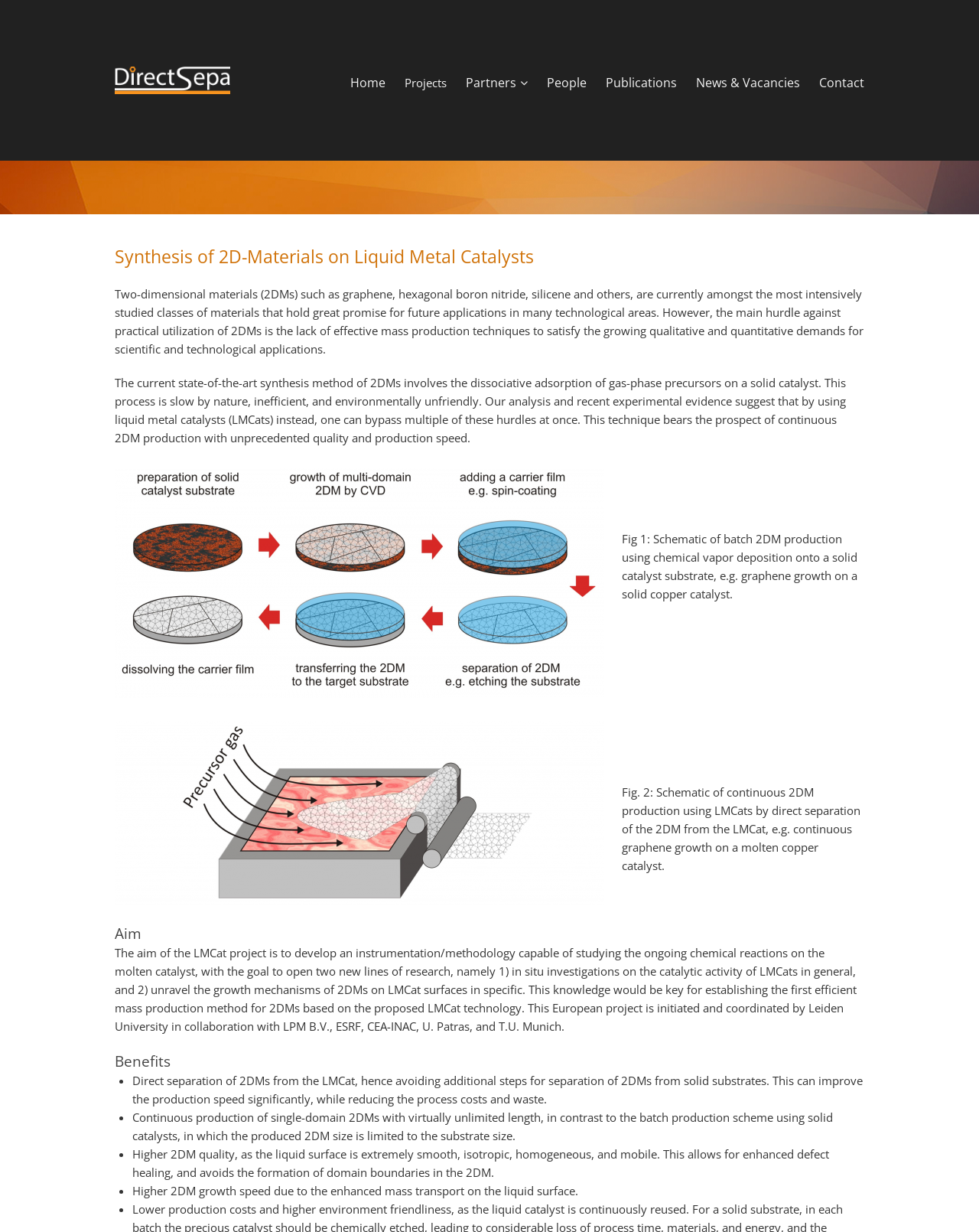Provide an in-depth caption for the webpage.

The webpage is about the Synthesis of 2D-Materials on Liquid Metal Catalysts, specifically the LMCat project. At the top, there is a navigation menu with links to "Home", "Projects", "Partners", "People", "Publications", "News & Vacancies", and "Contact". 

Below the navigation menu, there is a heading that displays the title of the webpage. Following the heading, there are two paragraphs of text that introduce the concept of 2D materials, their potential applications, and the current challenges in their mass production. 

To the right of the second paragraph, there is an image with a caption "Fig 1: Schematic of batch 2DM production using chemical vapor deposition onto a solid catalyst substrate, e.g. graphene growth on a solid copper catalyst." 

Below the image, there is another paragraph of text that explains the benefits of using liquid metal catalysts (LMCats) for 2DM production. To the right of this paragraph, there is another image with a caption "Fig. 2: Schematic of continuous 2DM production using LMCats by direct separation of the 2DM from the LMCat, e.g. continuous graphene growth on a molten copper catalyst."

Further down the page, there are two headings, "Aim" and "Benefits", which are followed by paragraphs of text that describe the goals of the LMCat project and the advantages of using LMCats for 2DM production, respectively. The "Benefits" section is presented in a list format, with five bullet points that highlight the benefits of using LMCats, including direct separation of 2DMs, continuous production, higher 2DM quality, and higher 2DM growth speed.